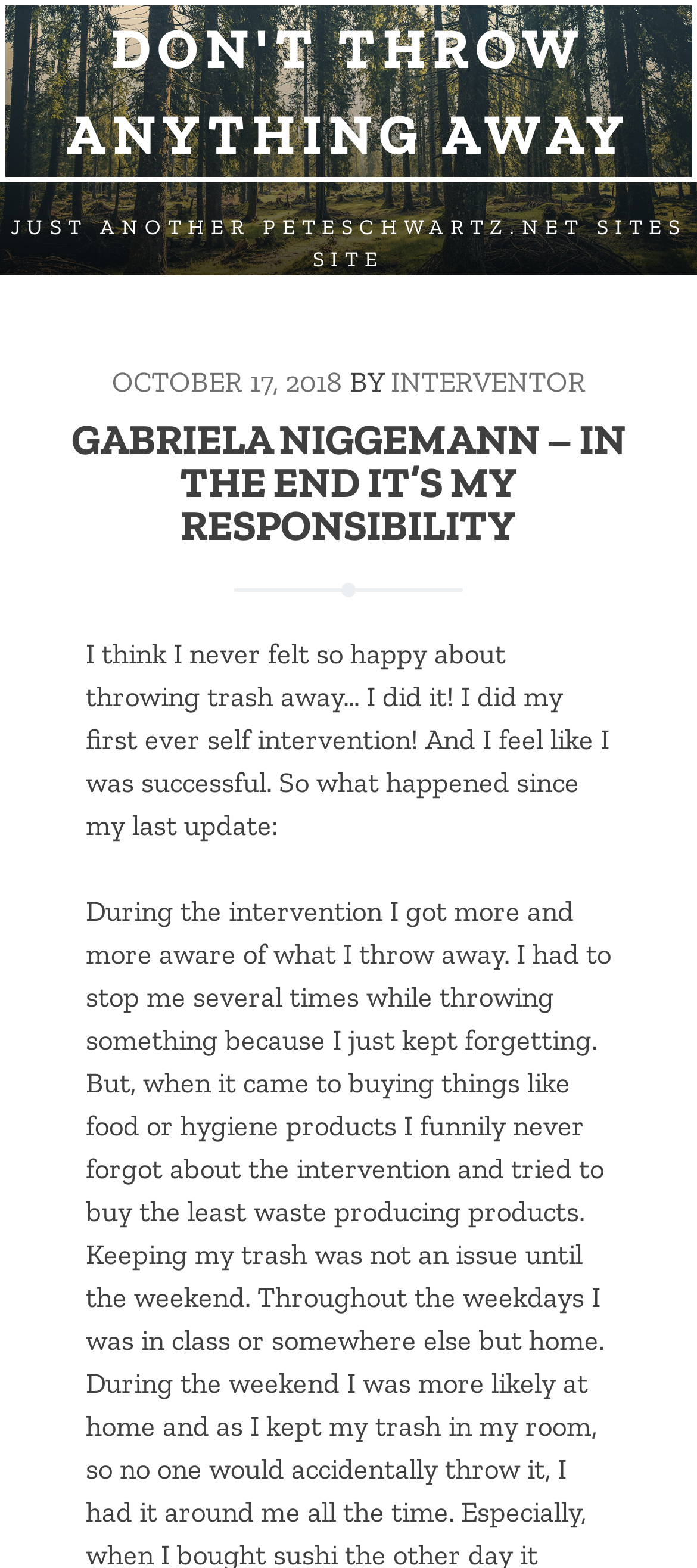Respond to the question below with a single word or phrase: Who is the author of the blog post?

Gabriela Niggemann